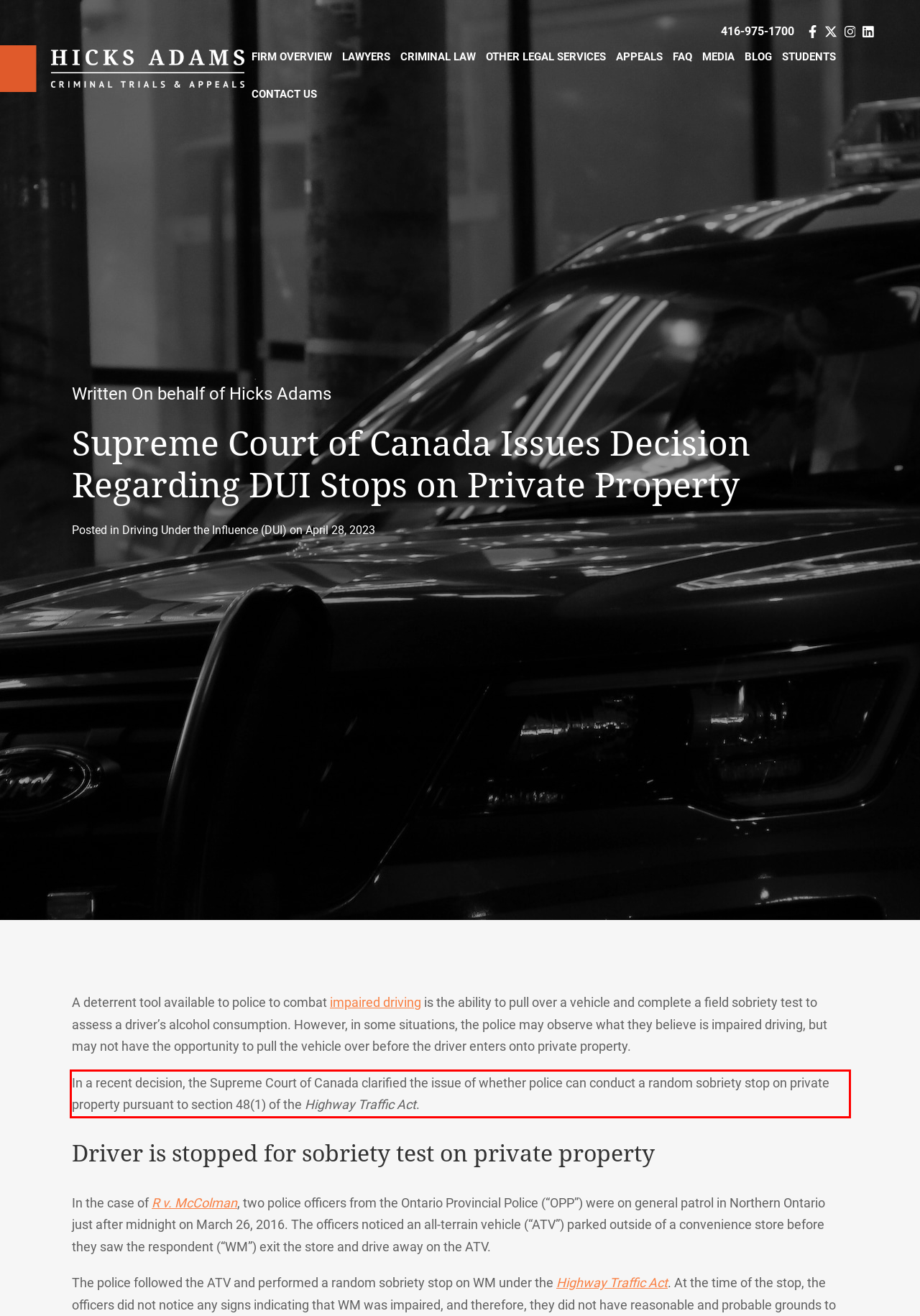There is a UI element on the webpage screenshot marked by a red bounding box. Extract and generate the text content from within this red box.

In a recent decision, the Supreme Court of Canada clarified the issue of whether police can conduct a random sobriety stop on private property pursuant to section 48(1) of the Highway Traffic Act.